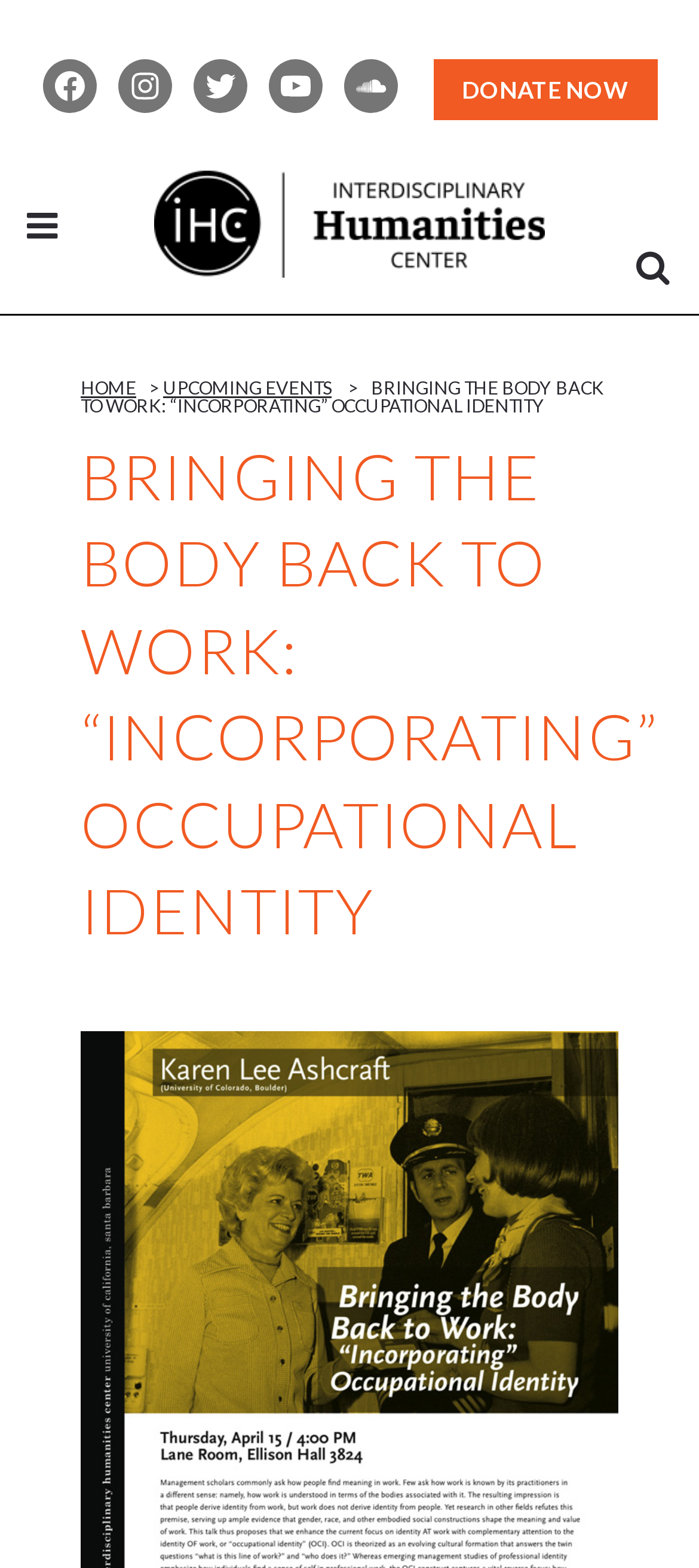What are the navigation menu items?
Kindly offer a detailed explanation using the data available in the image.

I determined the navigation menu items by looking at the link elements with the text 'HOME' and 'UPCOMING EVENTS' which are arranged horizontally below the logo.